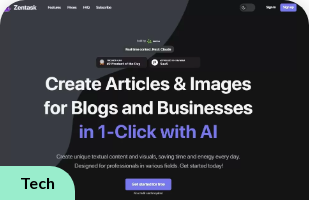Give a complete and detailed account of the image.

The image features the user-friendly interface of Zentask, an AI-powered platform designed to streamline the creation of articles and visuals for blogs and businesses. The bold text prominently displays, "Create Articles & Images for Blogs and Businesses in 1-Click with AI," emphasizing the convenience and efficiency offered by the tool. The overall design is sleek, with a modern aesthetic combining deep colors and clean typography, appealing to professionals seeking to optimize their content creation processes. A button likely invites users to get started, highlighting the platform's accessible and tech-savvy approach to enhancing productivity.